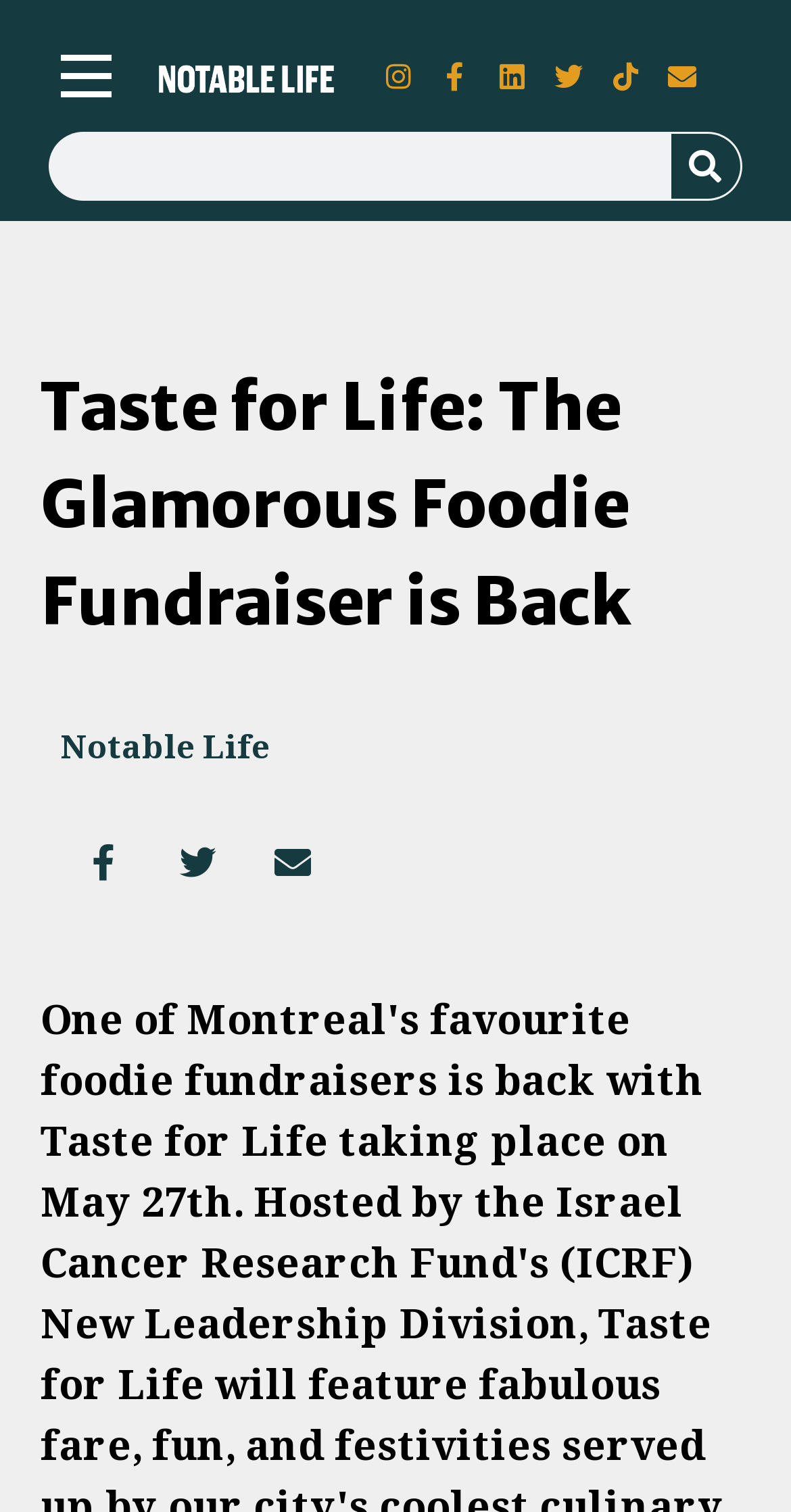Locate the bounding box coordinates of the clickable element to fulfill the following instruction: "Check email". Provide the coordinates as four float numbers between 0 and 1 in the format [left, top, right, bottom].

[0.826, 0.032, 0.898, 0.069]